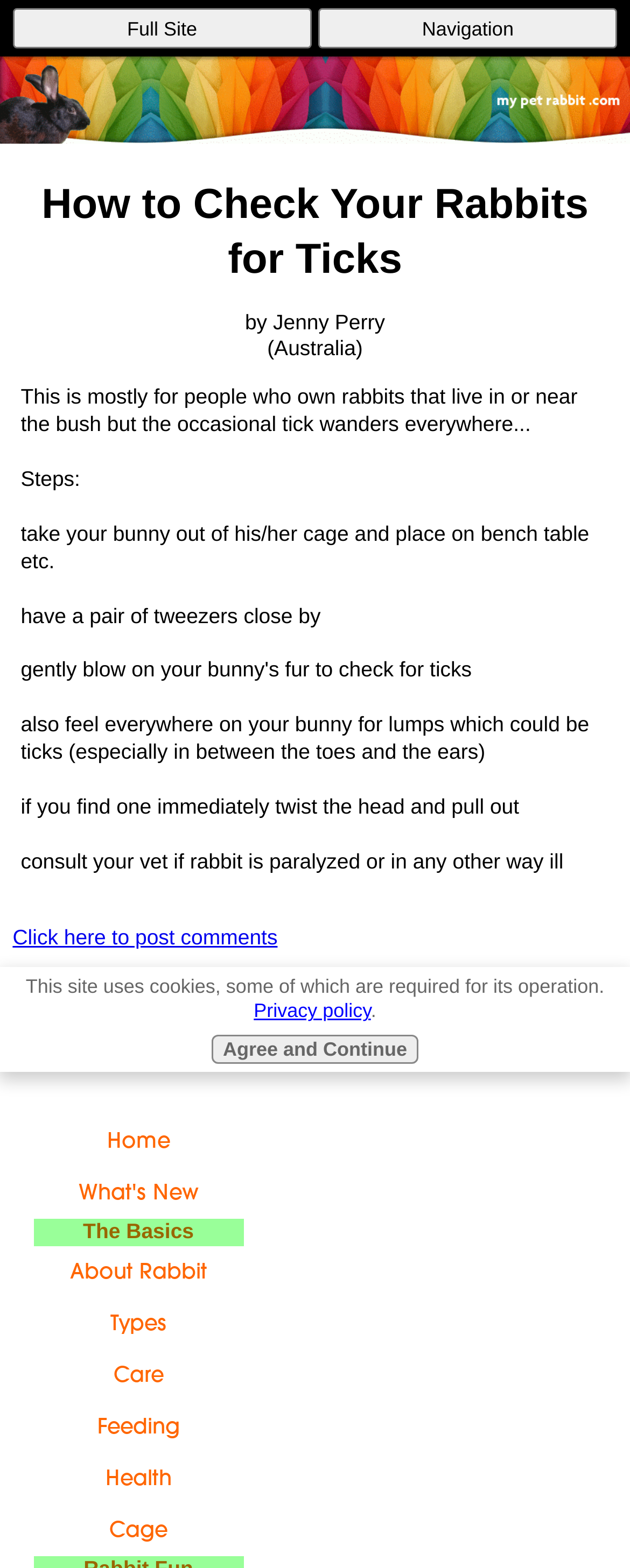Find the bounding box coordinates of the clickable element required to execute the following instruction: "Click the 'Click here to post comments' link". Provide the coordinates as four float numbers between 0 and 1, i.e., [left, top, right, bottom].

[0.02, 0.59, 0.441, 0.606]